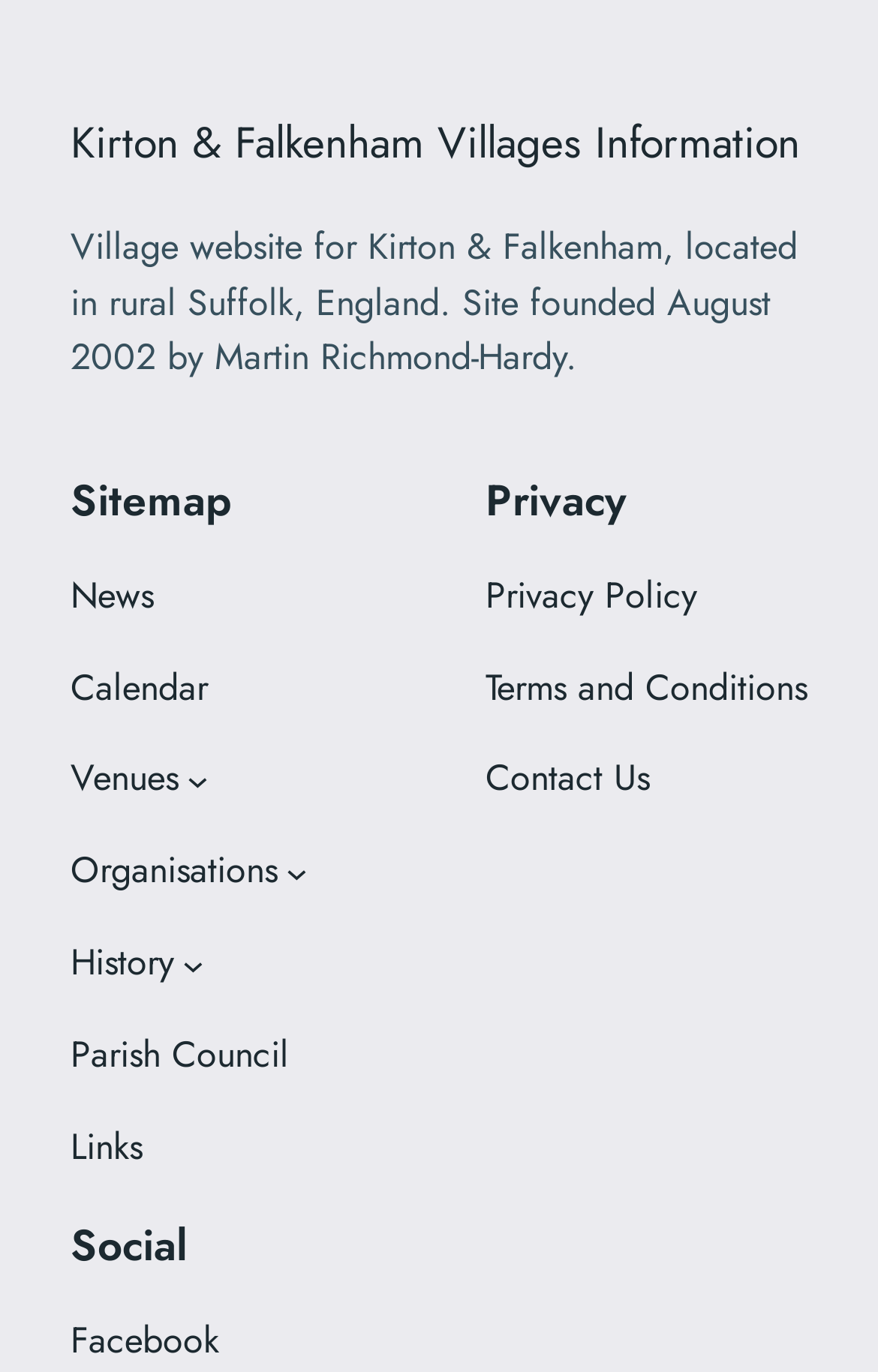Identify the bounding box coordinates for the region to click in order to carry out this instruction: "Go to News". Provide the coordinates using four float numbers between 0 and 1, formatted as [left, top, right, bottom].

[0.08, 0.415, 0.175, 0.455]